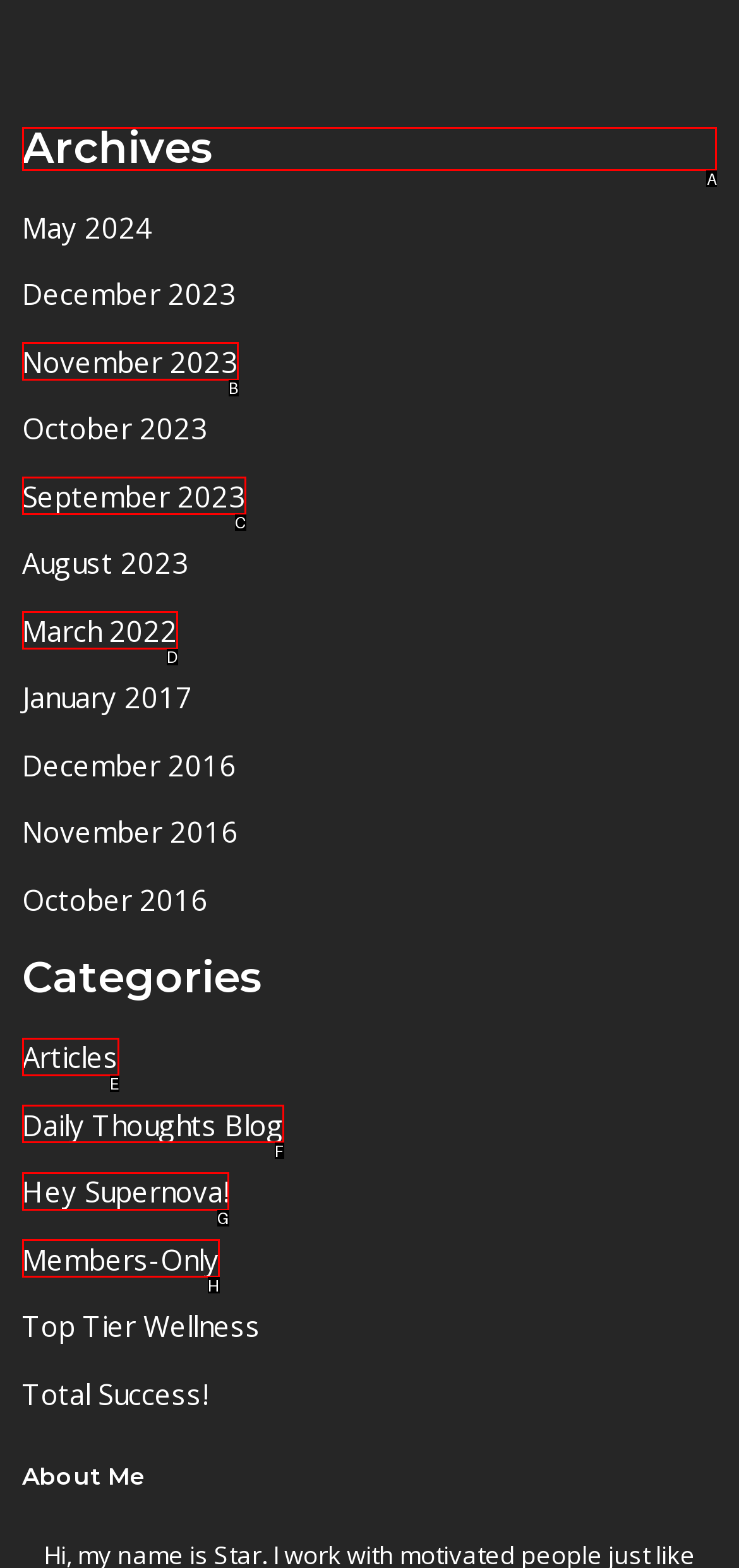Identify the correct HTML element to click to accomplish this task: view archives
Respond with the letter corresponding to the correct choice.

A